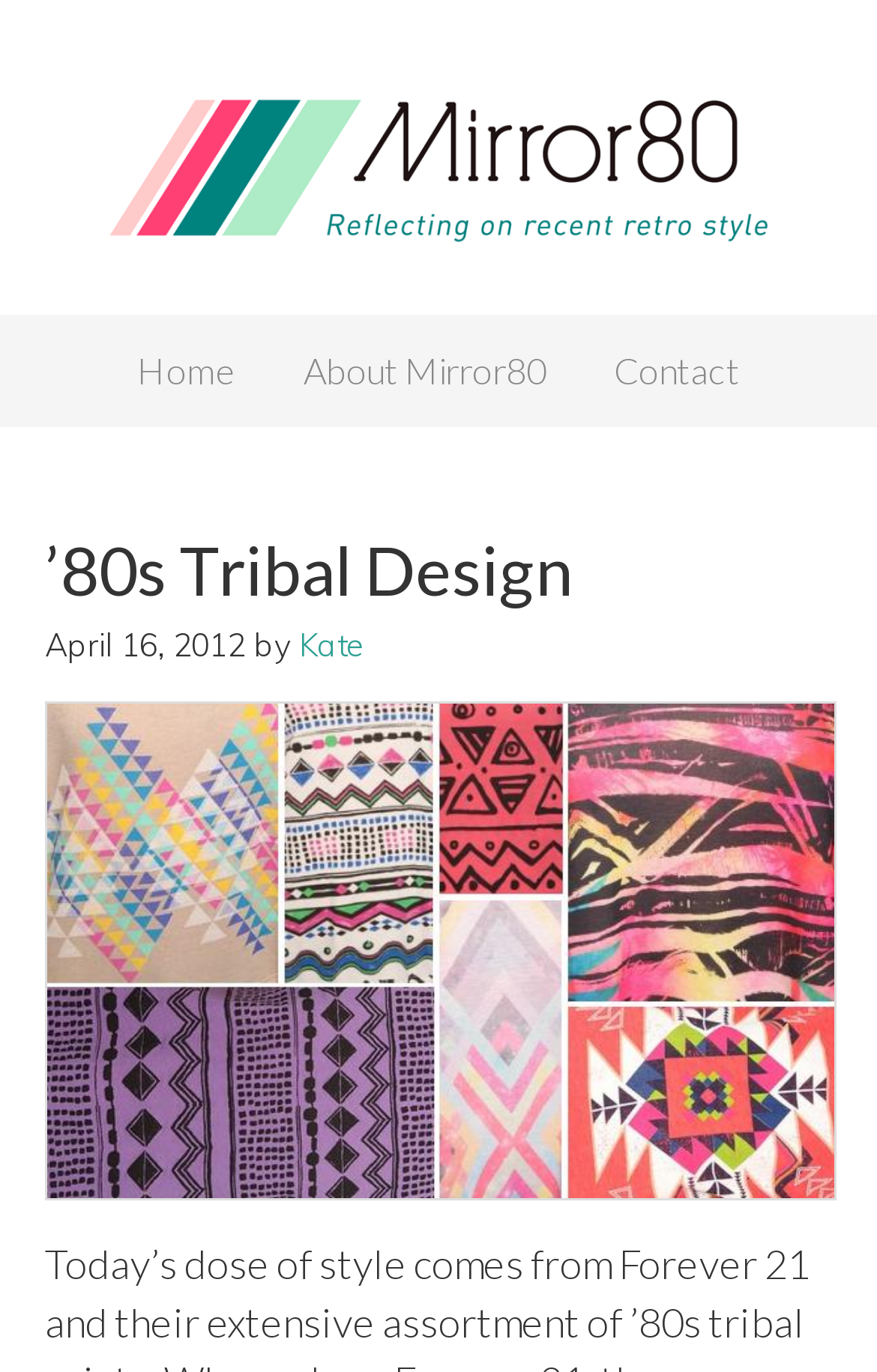Determine the bounding box coordinates for the HTML element mentioned in the following description: "’80s Tribal Design". The coordinates should be a list of four floats ranging from 0 to 1, represented as [left, top, right, bottom].

[0.051, 0.385, 0.654, 0.444]